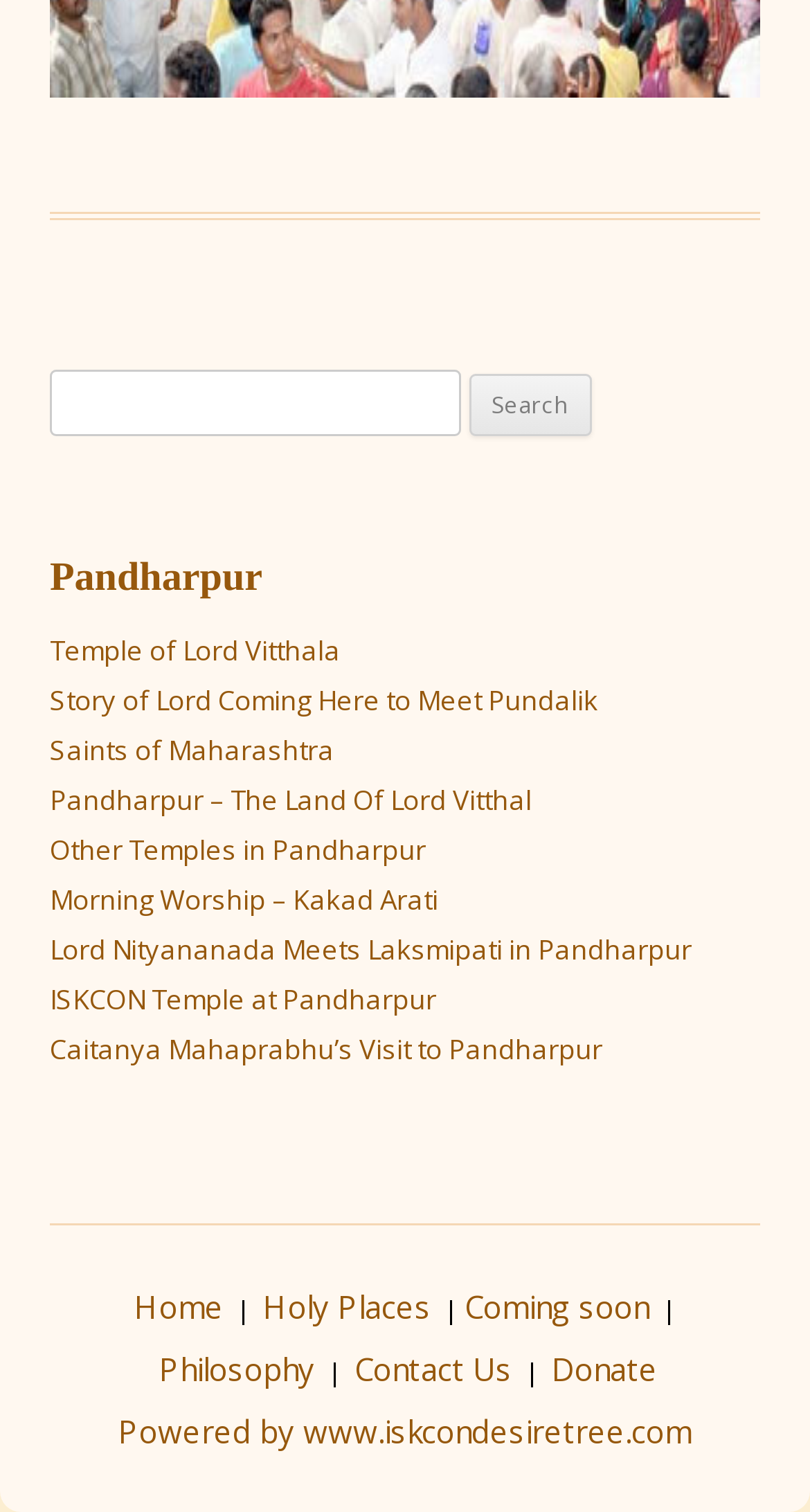What is the search button's text?
Look at the screenshot and give a one-word or phrase answer.

Search